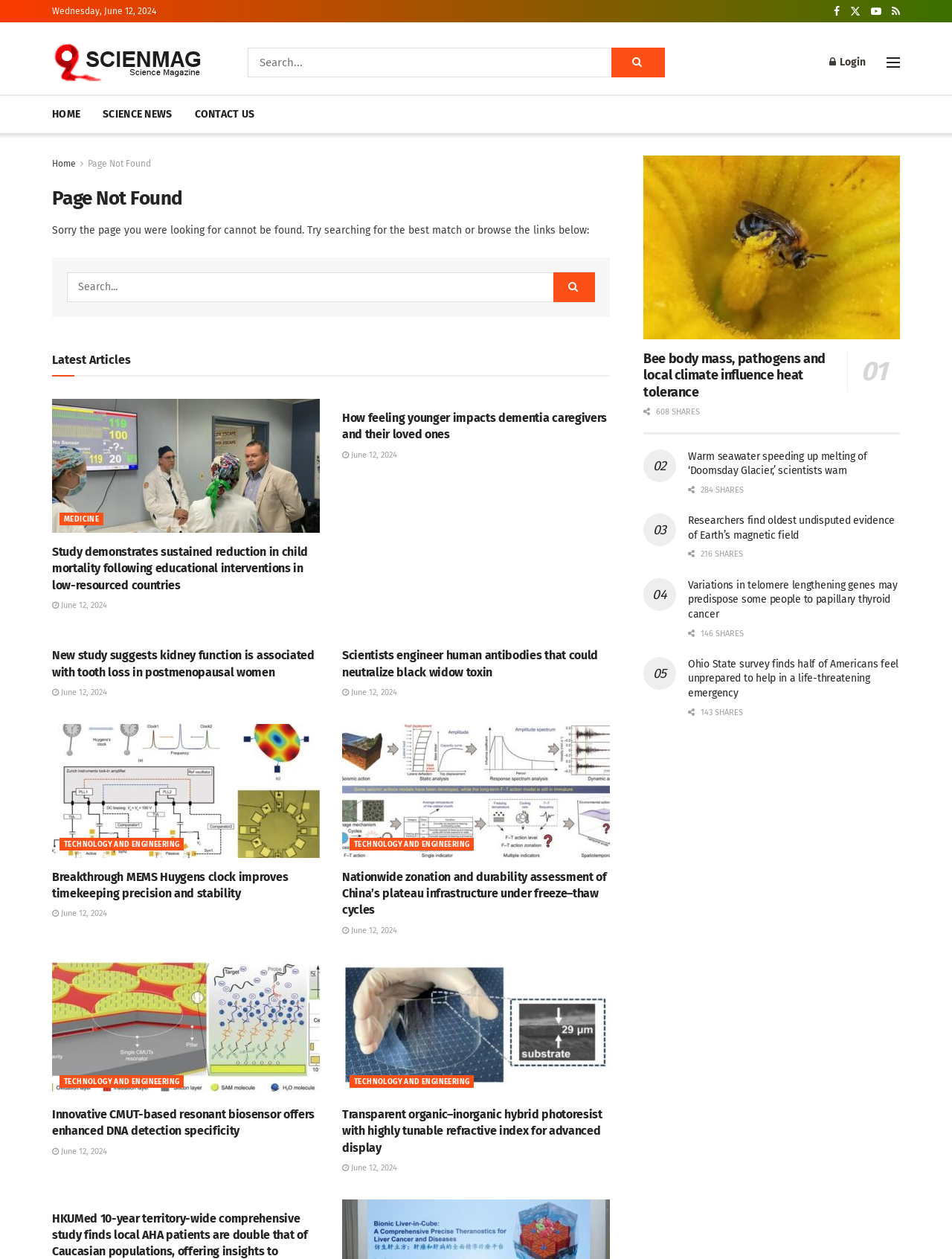How many shares does the first article have?
Based on the visual details in the image, please answer the question thoroughly.

The number of shares for the first article can be found below the article heading, where it is displayed as '608 SHARES'.